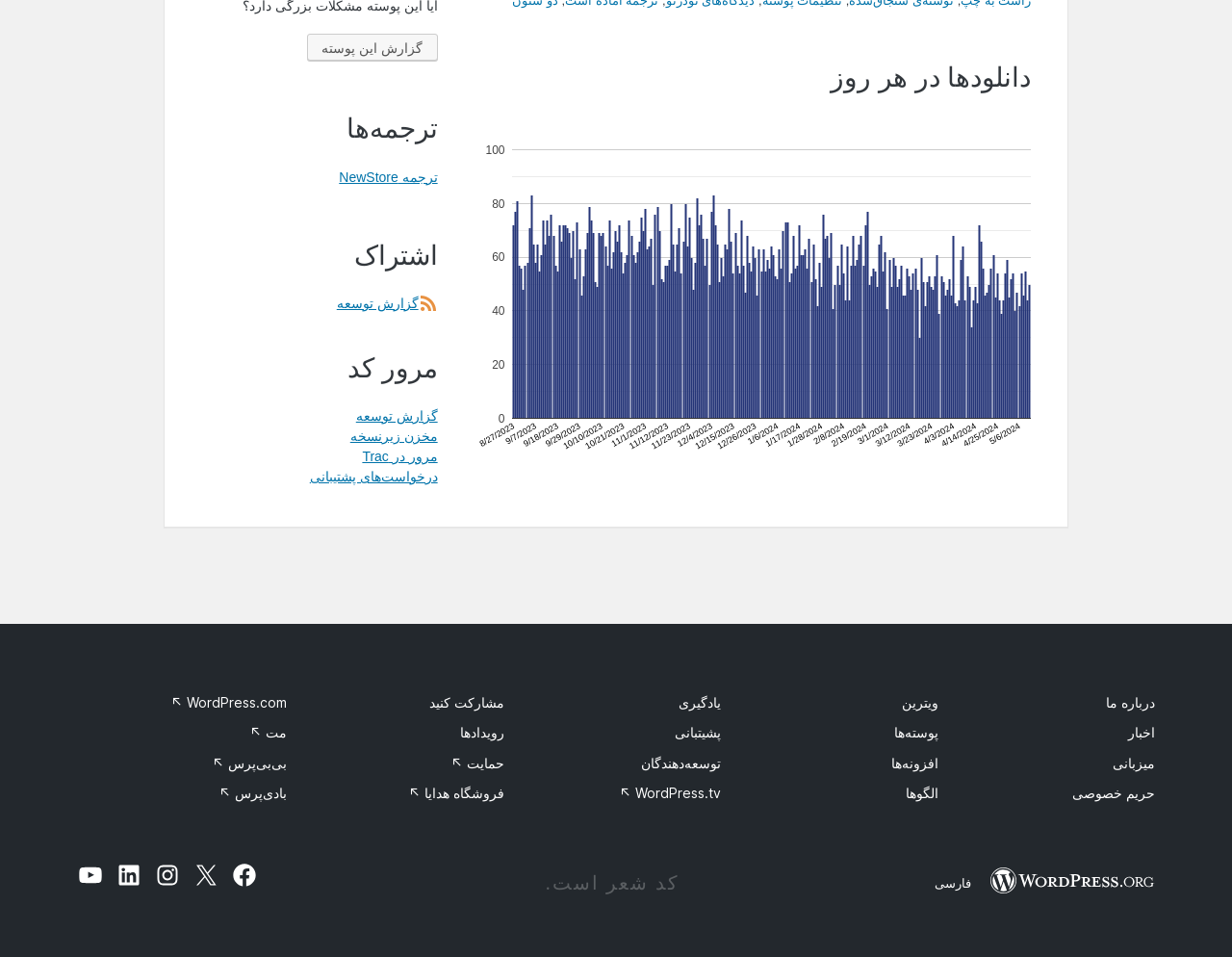Identify the bounding box coordinates of the part that should be clicked to carry out this instruction: "Visit WordPress.org".

[0.804, 0.906, 0.938, 0.935]